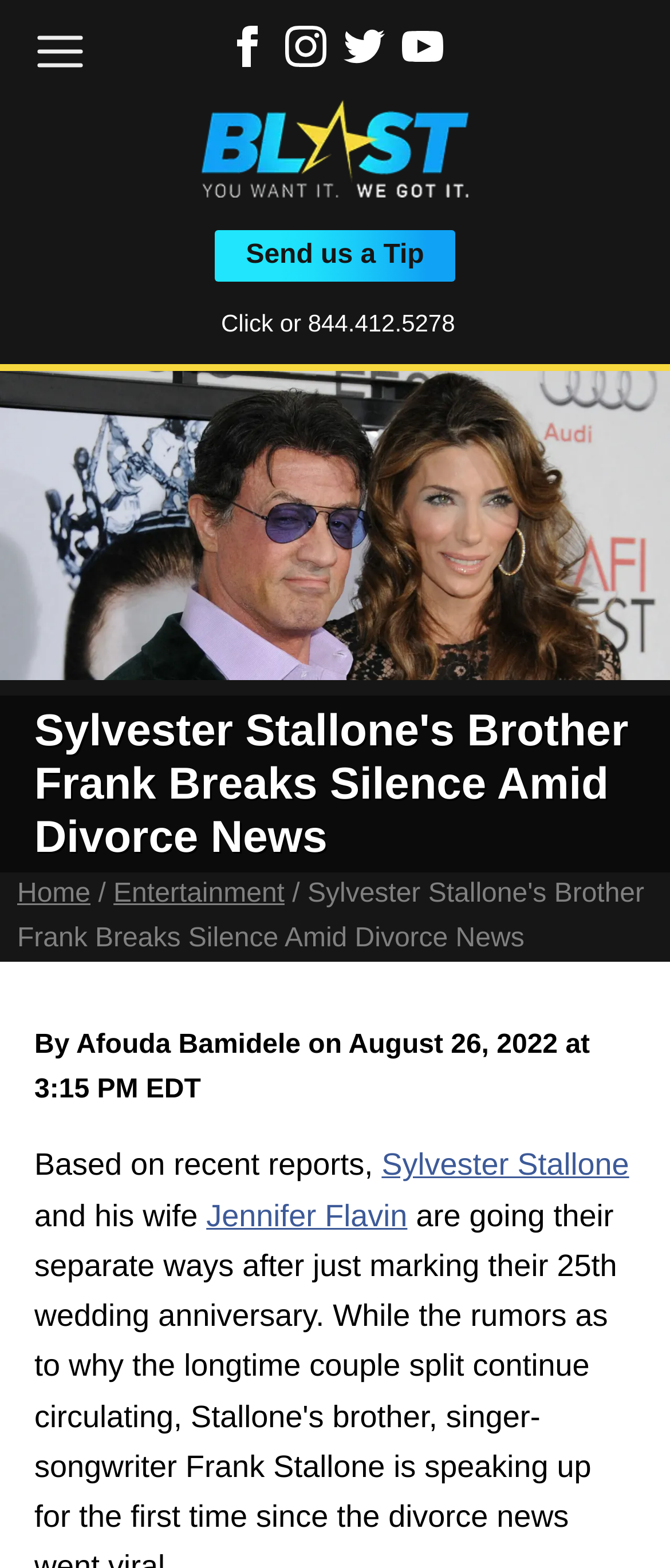What is the name of Sylvester Stallone's wife?
Answer the question based on the image using a single word or a brief phrase.

Jennifer Flavin